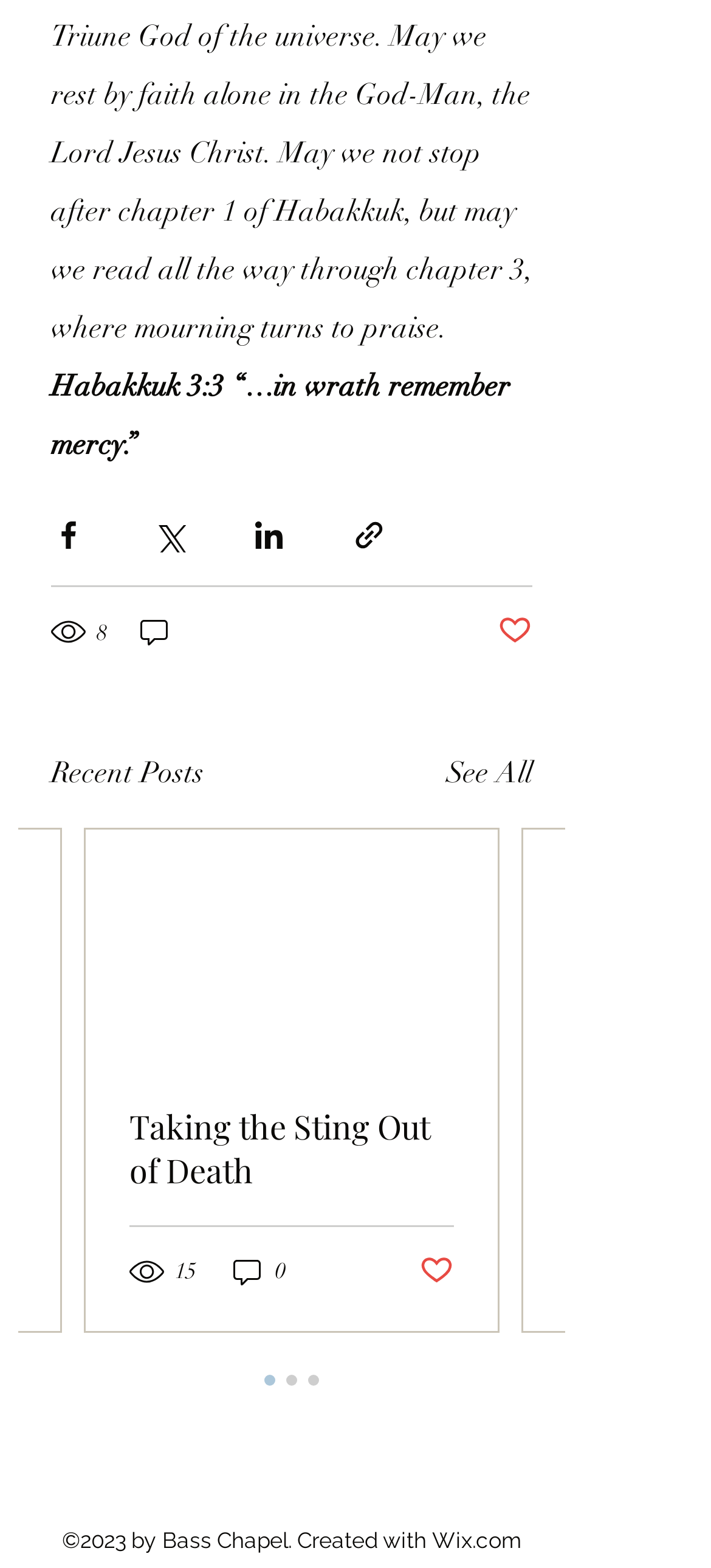Identify the bounding box coordinates of the clickable region required to complete the instruction: "Like the post". The coordinates should be given as four float numbers within the range of 0 and 1, i.e., [left, top, right, bottom].

[0.7, 0.391, 0.749, 0.415]